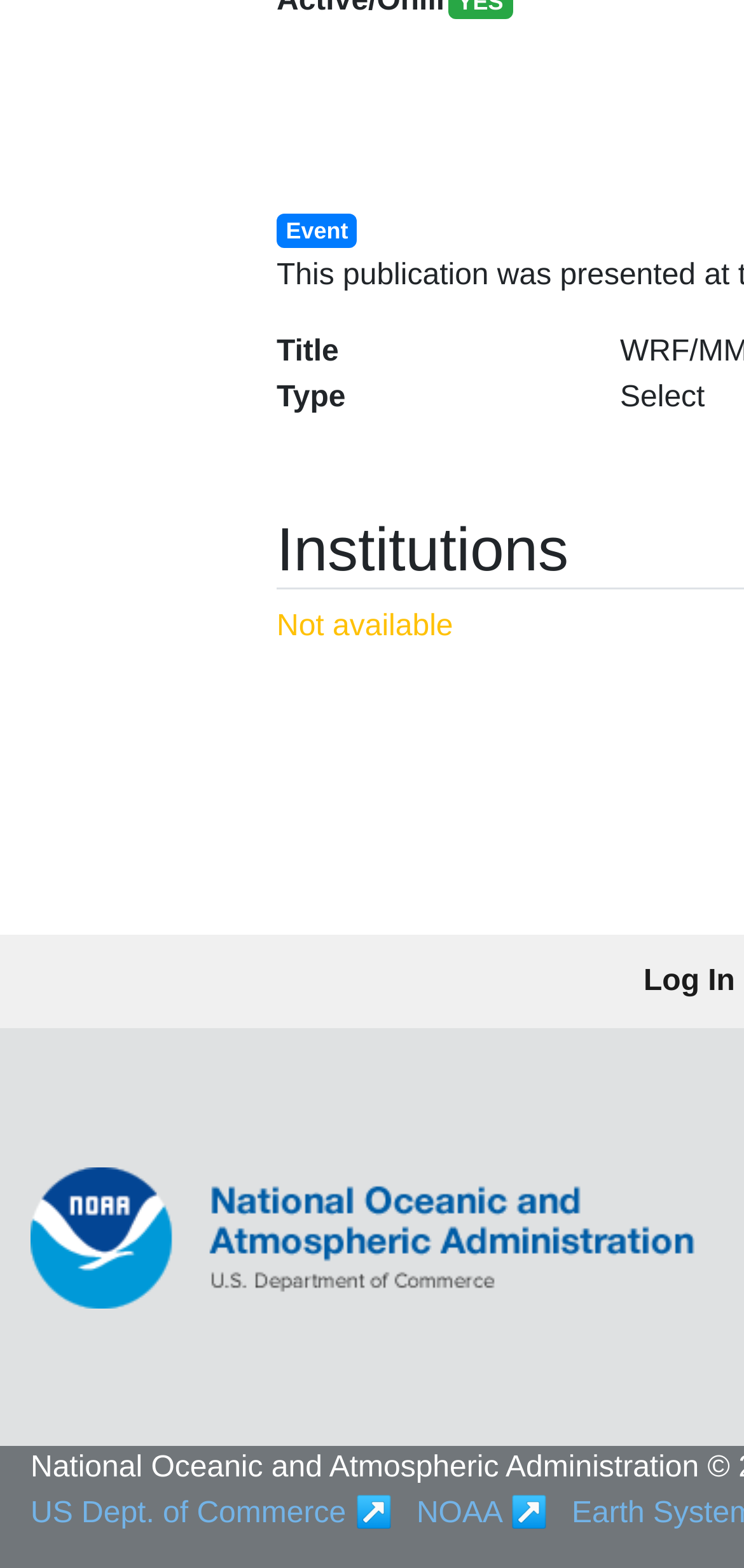What is the type of event?
Based on the content of the image, thoroughly explain and answer the question.

The webpage has a section with labels 'Event', 'Title', and 'Type', but the 'Type' field does not have a specific value, instead, it has a 'Select' button, indicating that the type of event is not specified.